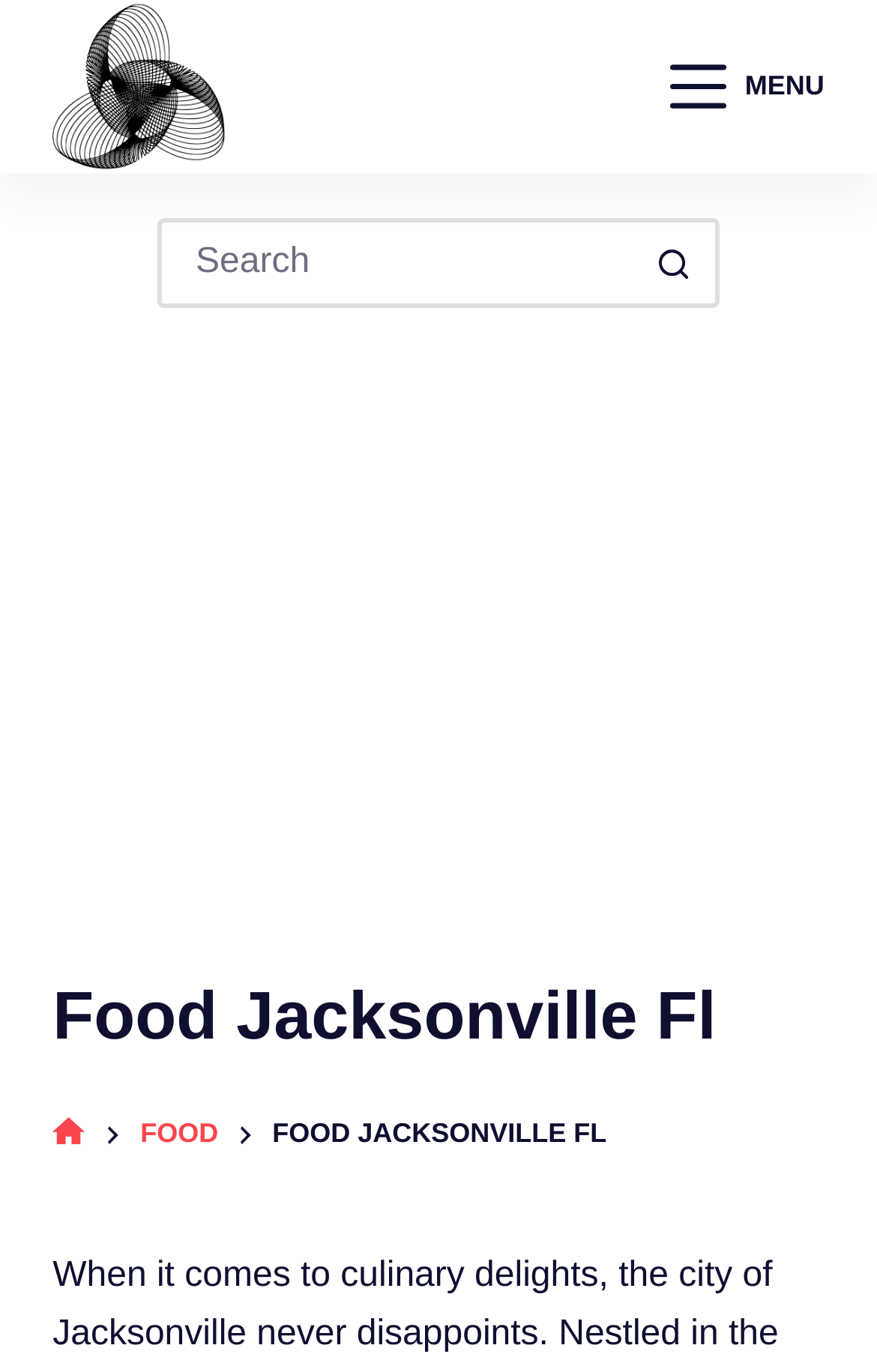Please answer the following question using a single word or phrase: 
Can users skip to the main content?

Yes